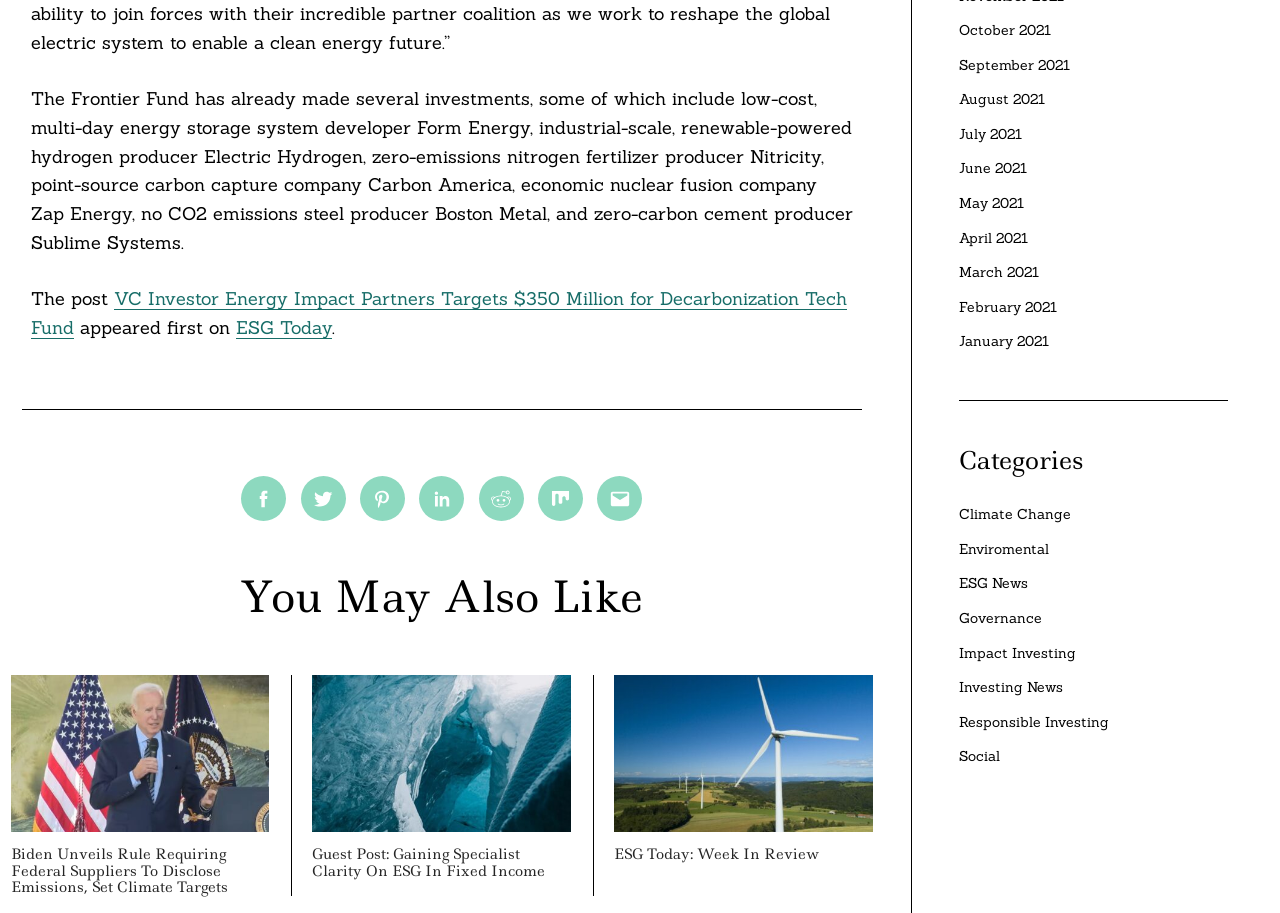What is the category of the article 'Biden Unveils Rule Requiring Federal Suppliers To Disclose Emissions, Set Climate Targets'?
Please provide a comprehensive answer based on the contents of the image.

The article 'Biden Unveils Rule Requiring Federal Suppliers To Disclose Emissions, Set Climate Targets' is likely categorized under Climate Change, as it deals with emissions and climate targets.